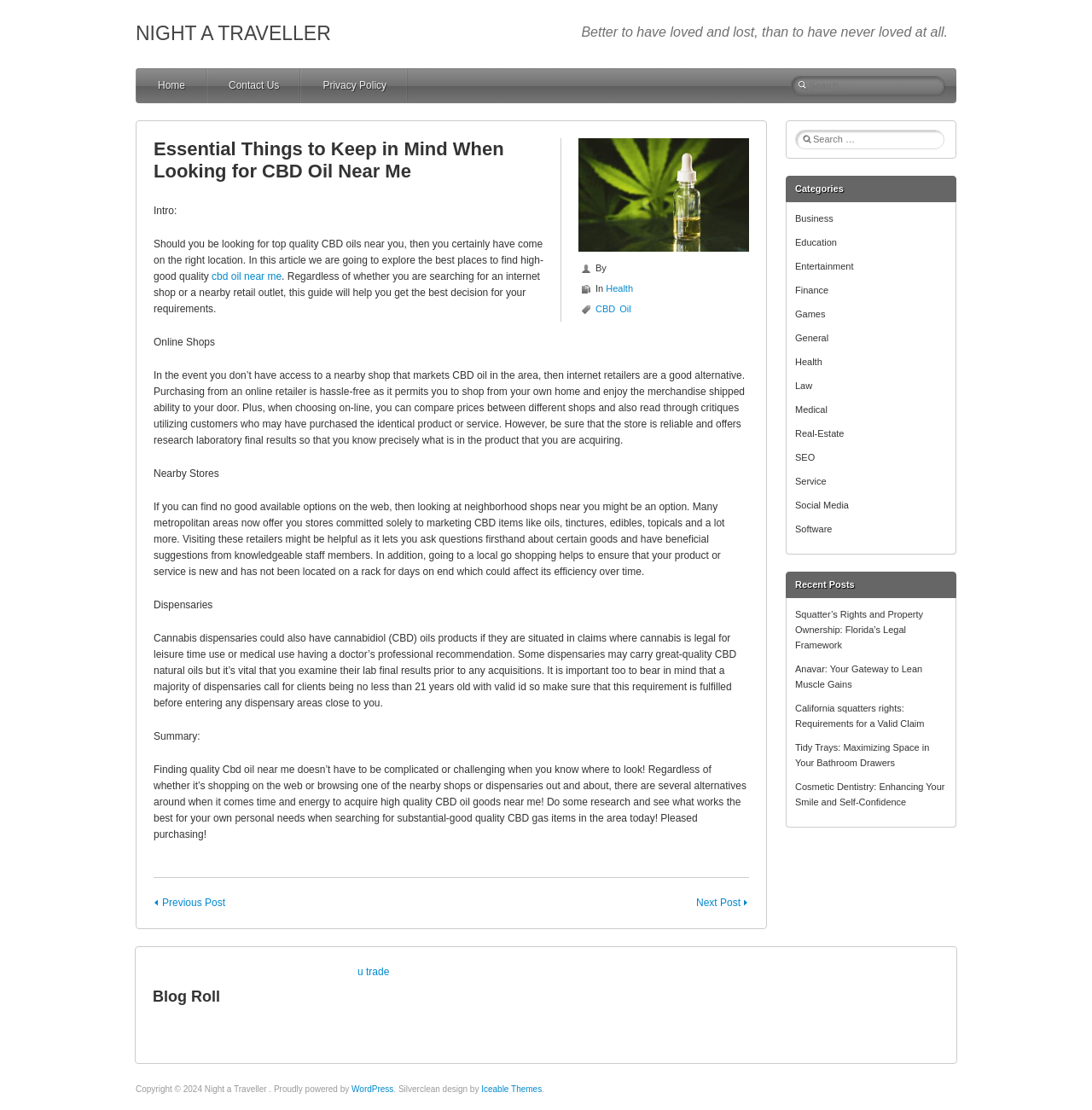Please provide a detailed answer to the question below by examining the image:
What is the main topic of this article?

The main topic of this article is CBD oil, which can be inferred from the heading 'Essential Things to Keep in Mind When Looking for CBD Oil Near Me' and the content of the article, which discusses the best places to find high-quality CBD oils.